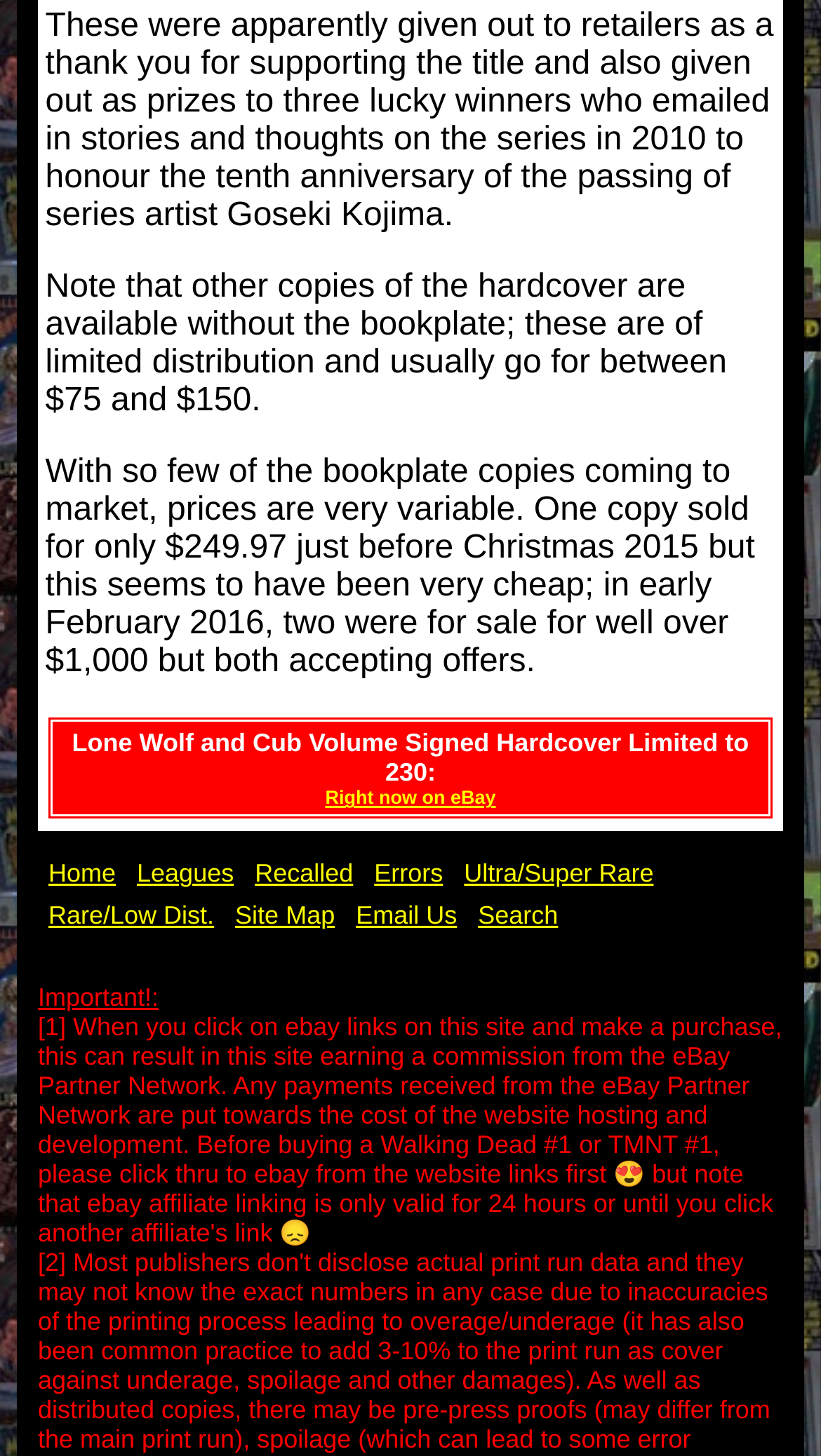Specify the bounding box coordinates of the element's region that should be clicked to achieve the following instruction: "Email Us". The bounding box coordinates consist of four float numbers between 0 and 1, in the format [left, top, right, bottom].

[0.421, 0.615, 0.569, 0.643]